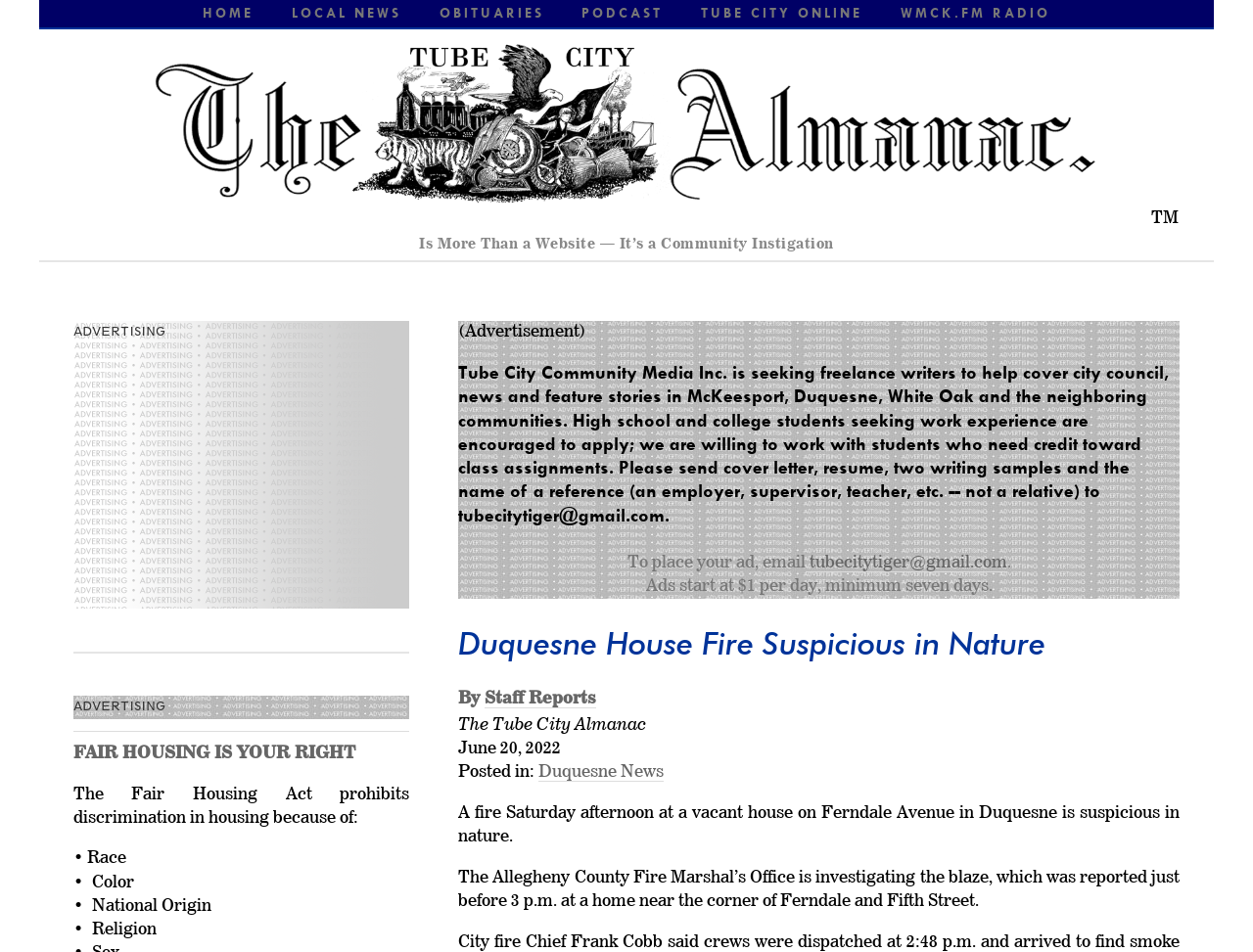Please locate the bounding box coordinates of the element that should be clicked to complete the given instruction: "Click the LOCAL NEWS link".

[0.233, 0.0, 0.32, 0.026]